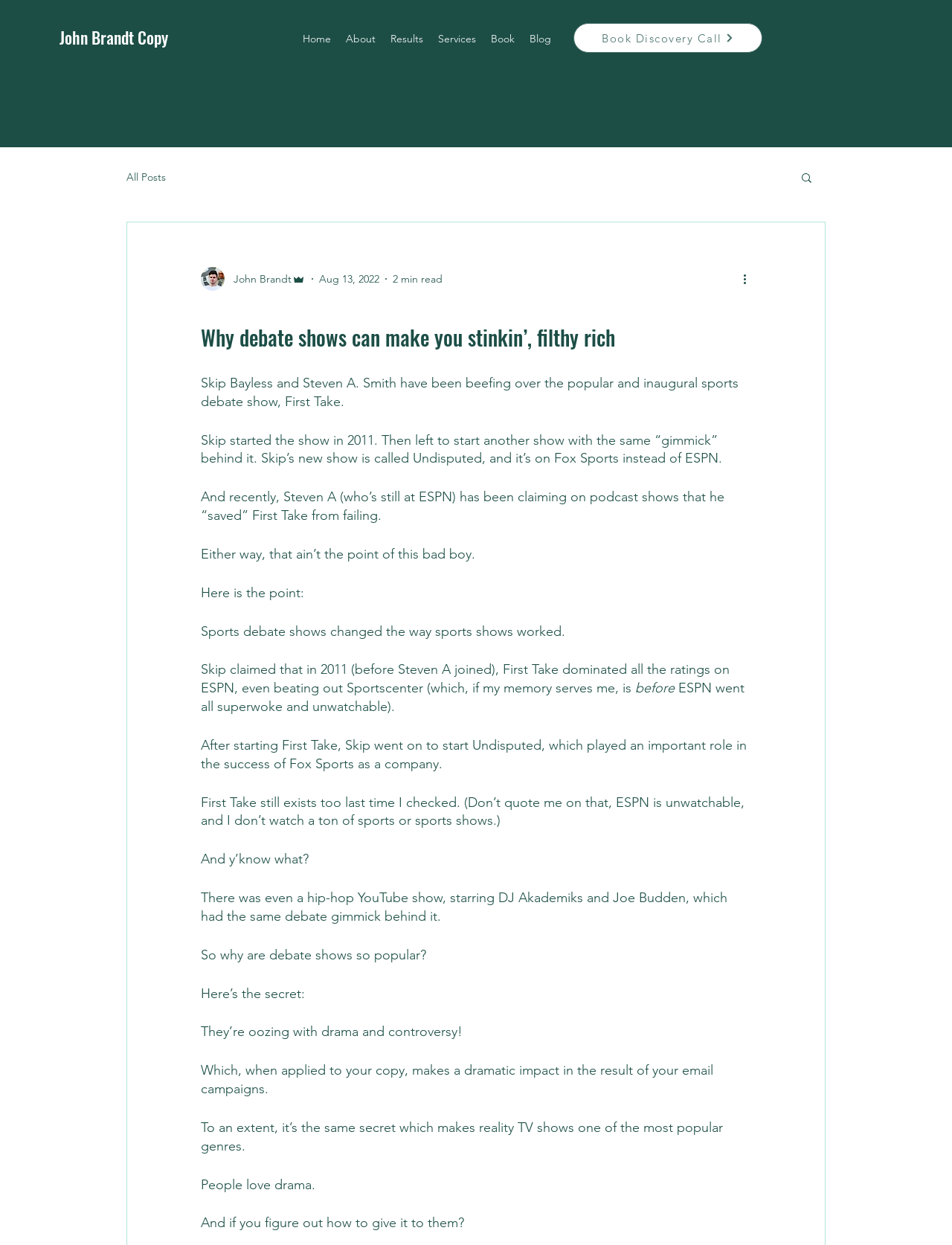Find the primary header on the webpage and provide its text.

Why debate shows can make you stinkin’, filthy rich